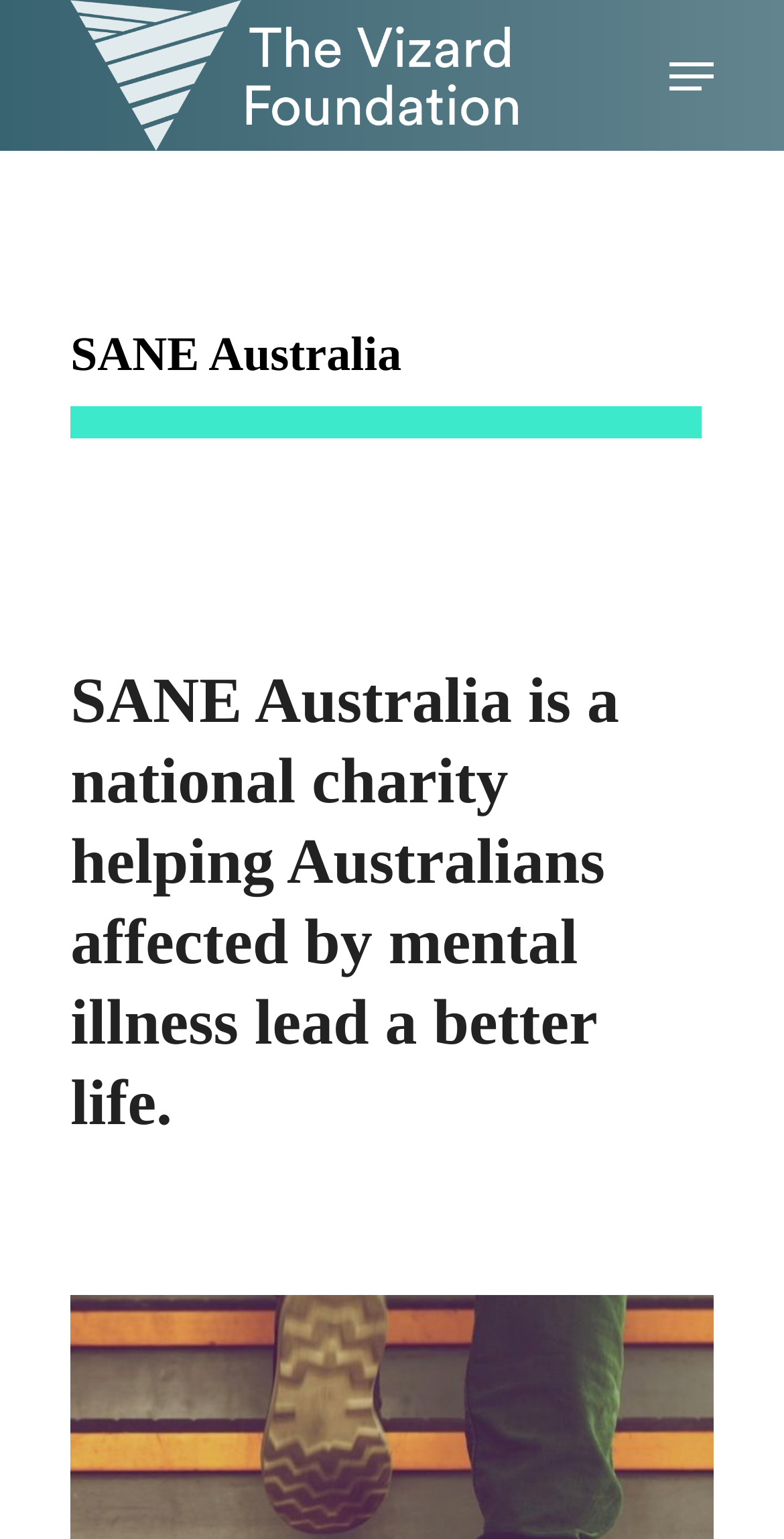How many images are present on the webpage? Please answer the question using a single word or phrase based on the image.

1